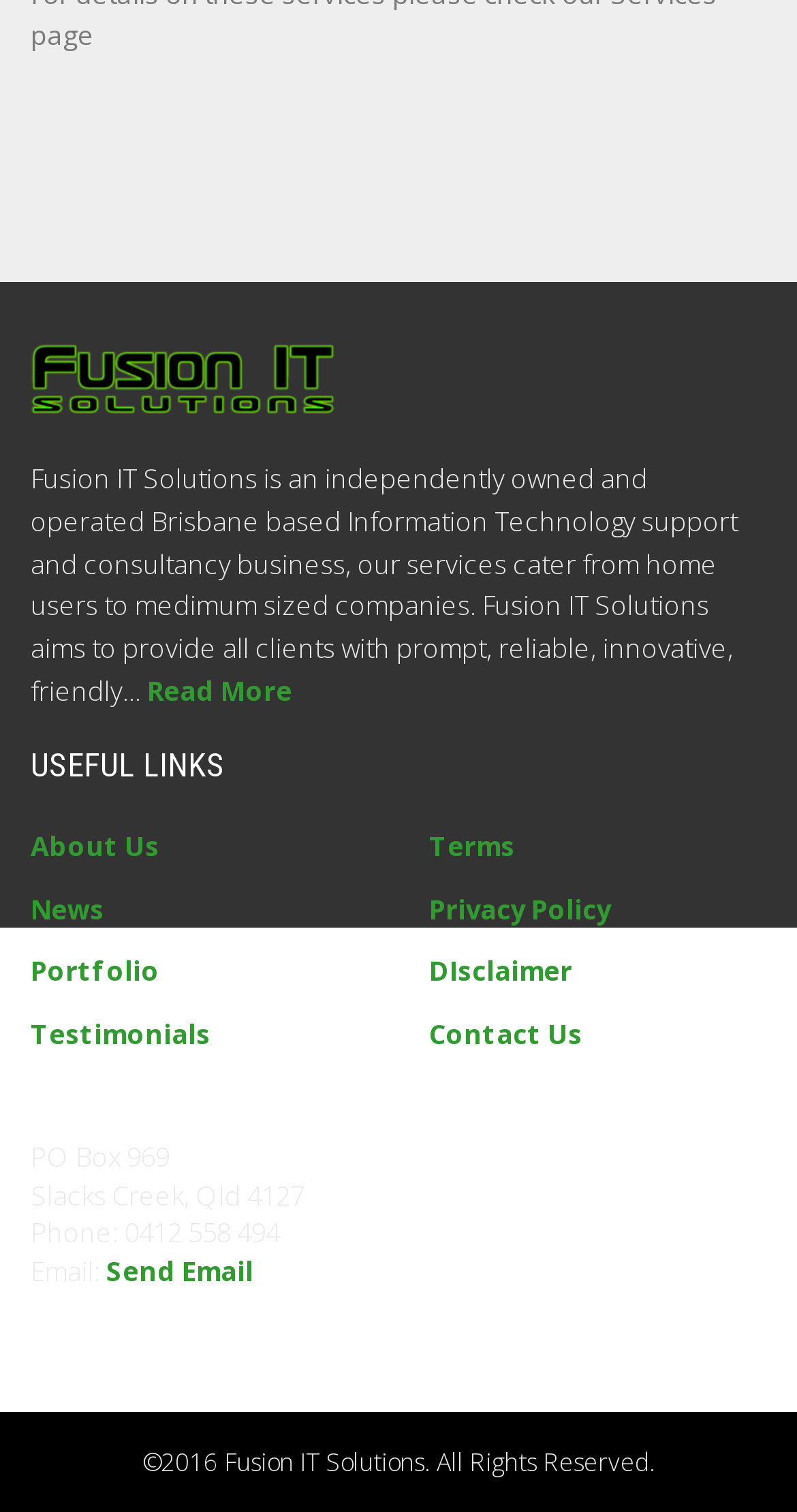What is the name of the company?
We need a detailed and meticulous answer to the question.

The company name is mentioned in the image element with the text 'Fusion IT Solutions' and also in the static text element with the same text.